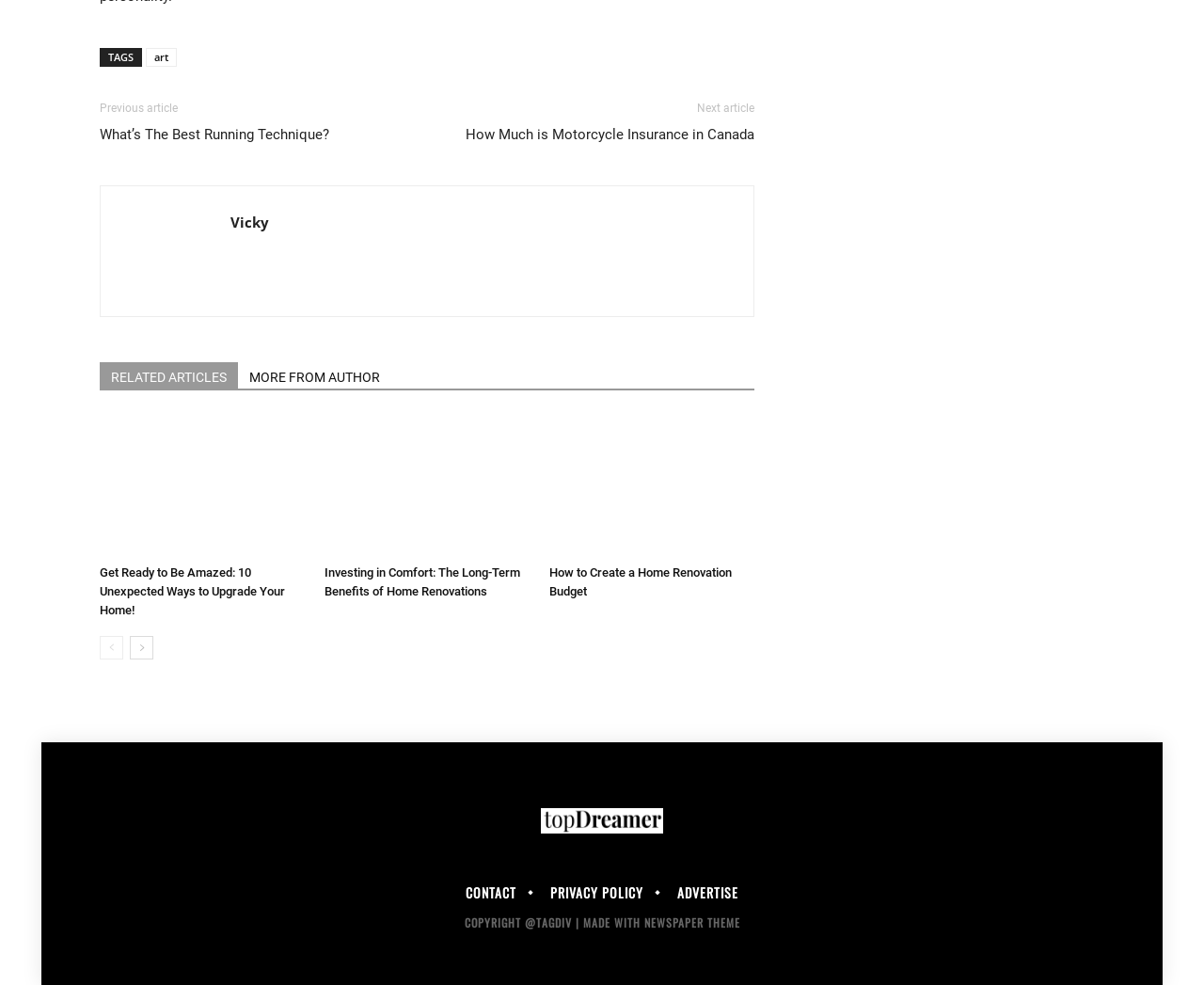Identify the bounding box coordinates of the region that should be clicked to execute the following instruction: "go to the next page".

[0.108, 0.646, 0.127, 0.669]